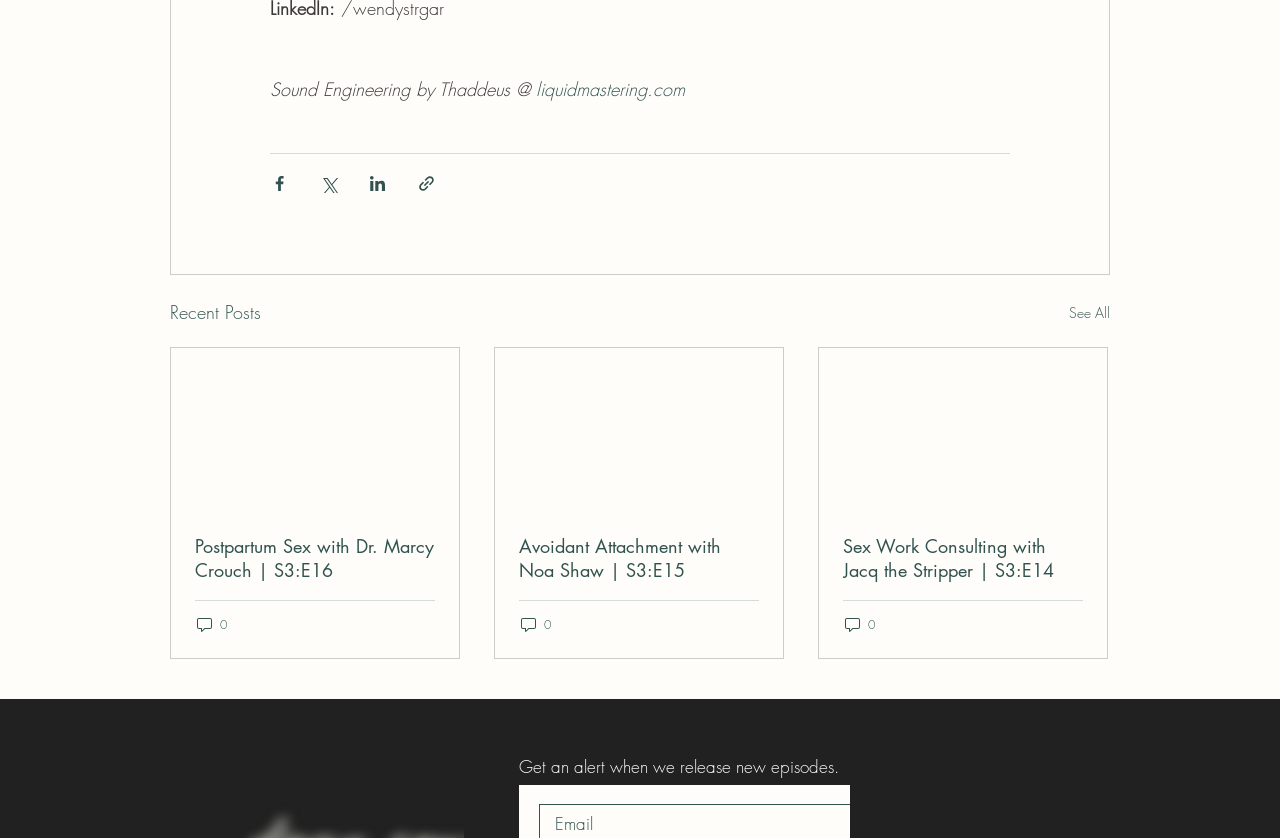Locate the bounding box coordinates of the UI element described by: "See All". Provide the coordinates as four float numbers between 0 and 1, formatted as [left, top, right, bottom].

[0.835, 0.355, 0.867, 0.39]